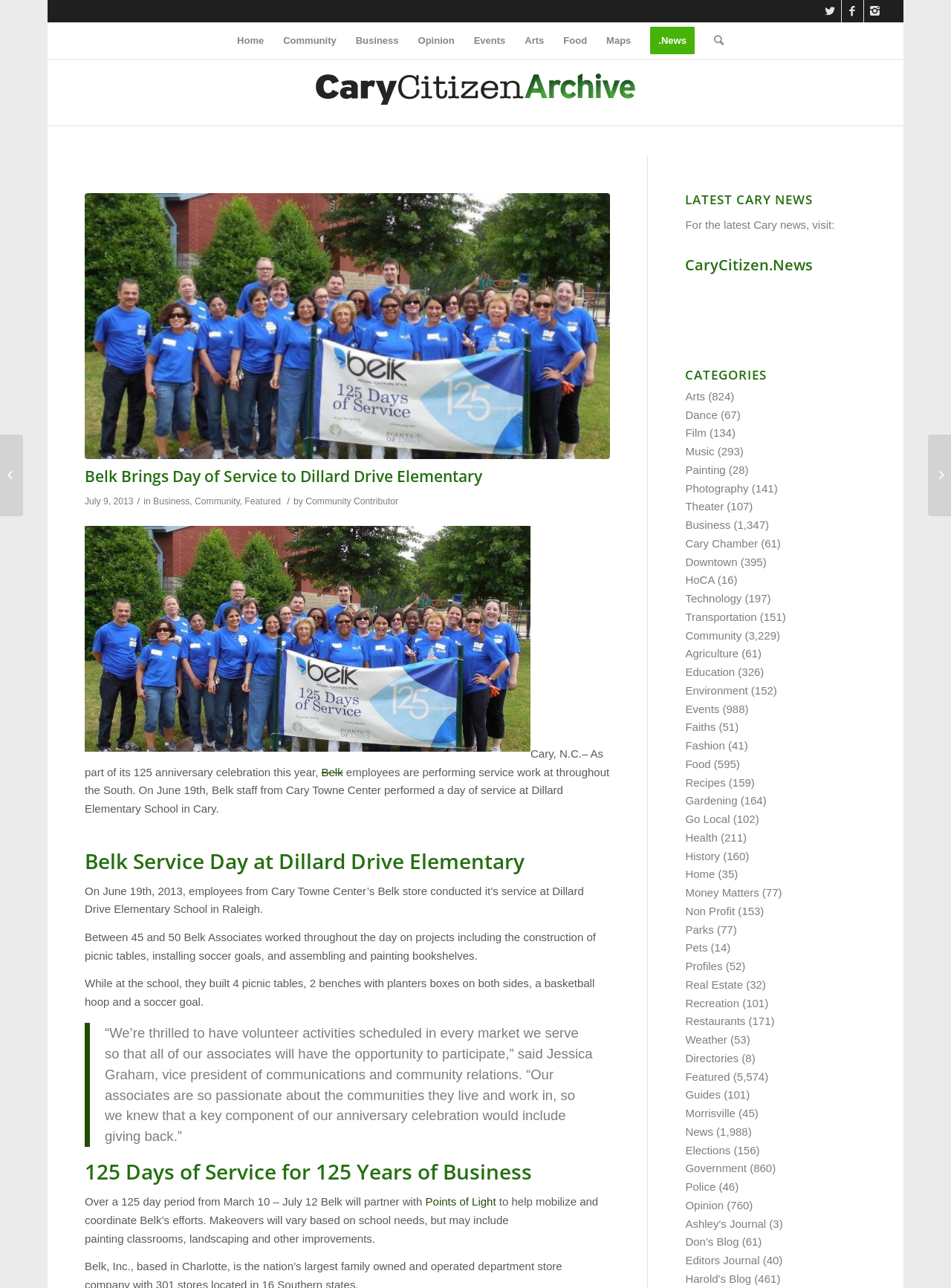Provide the bounding box coordinates of the UI element that matches the description: "Money Matters".

[0.721, 0.688, 0.798, 0.698]